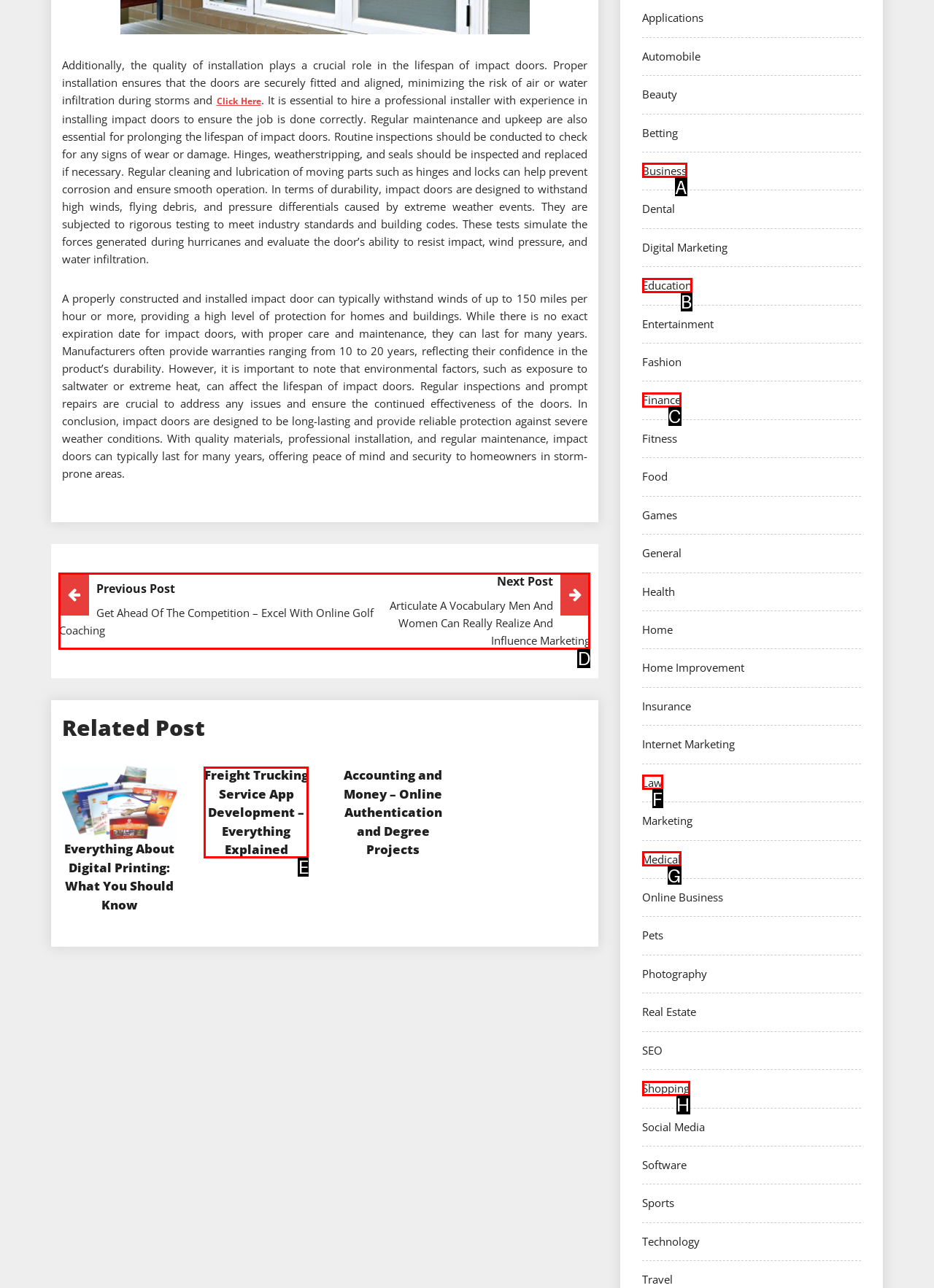Determine the letter of the element I should select to fulfill the following instruction: Click on the 'Next Post' link. Just provide the letter.

D